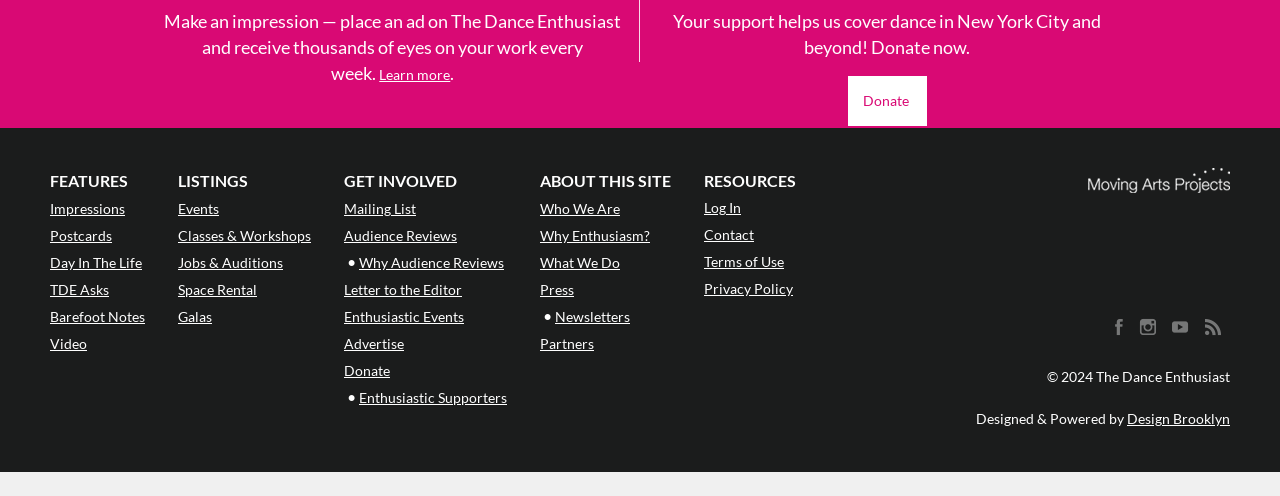Locate the coordinates of the bounding box for the clickable region that fulfills this instruction: "Read Terms of Use".

None